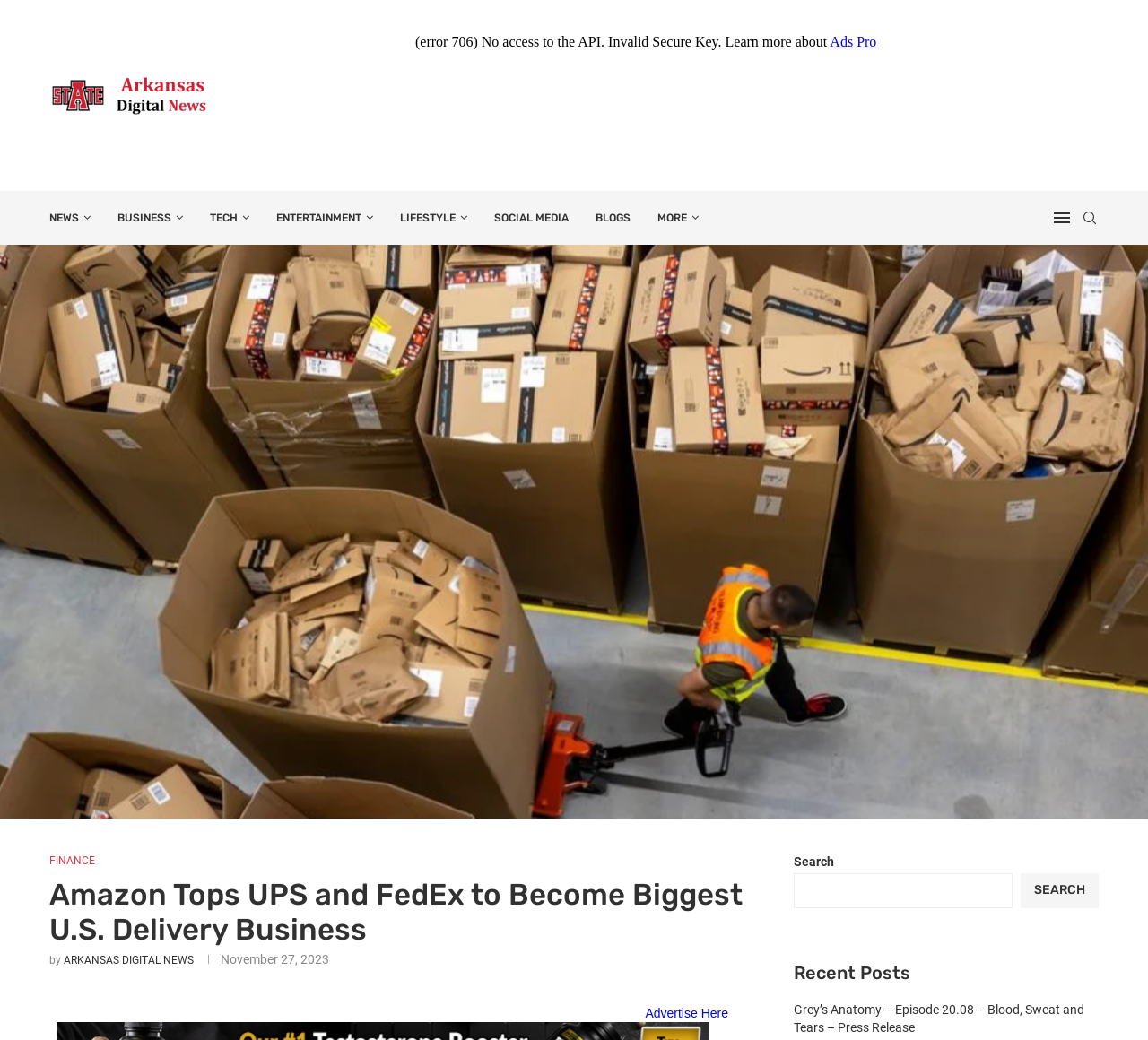Find the bounding box coordinates of the clickable area that will achieve the following instruction: "Visit arkansasdigitalnews".

[0.043, 0.074, 0.199, 0.11]